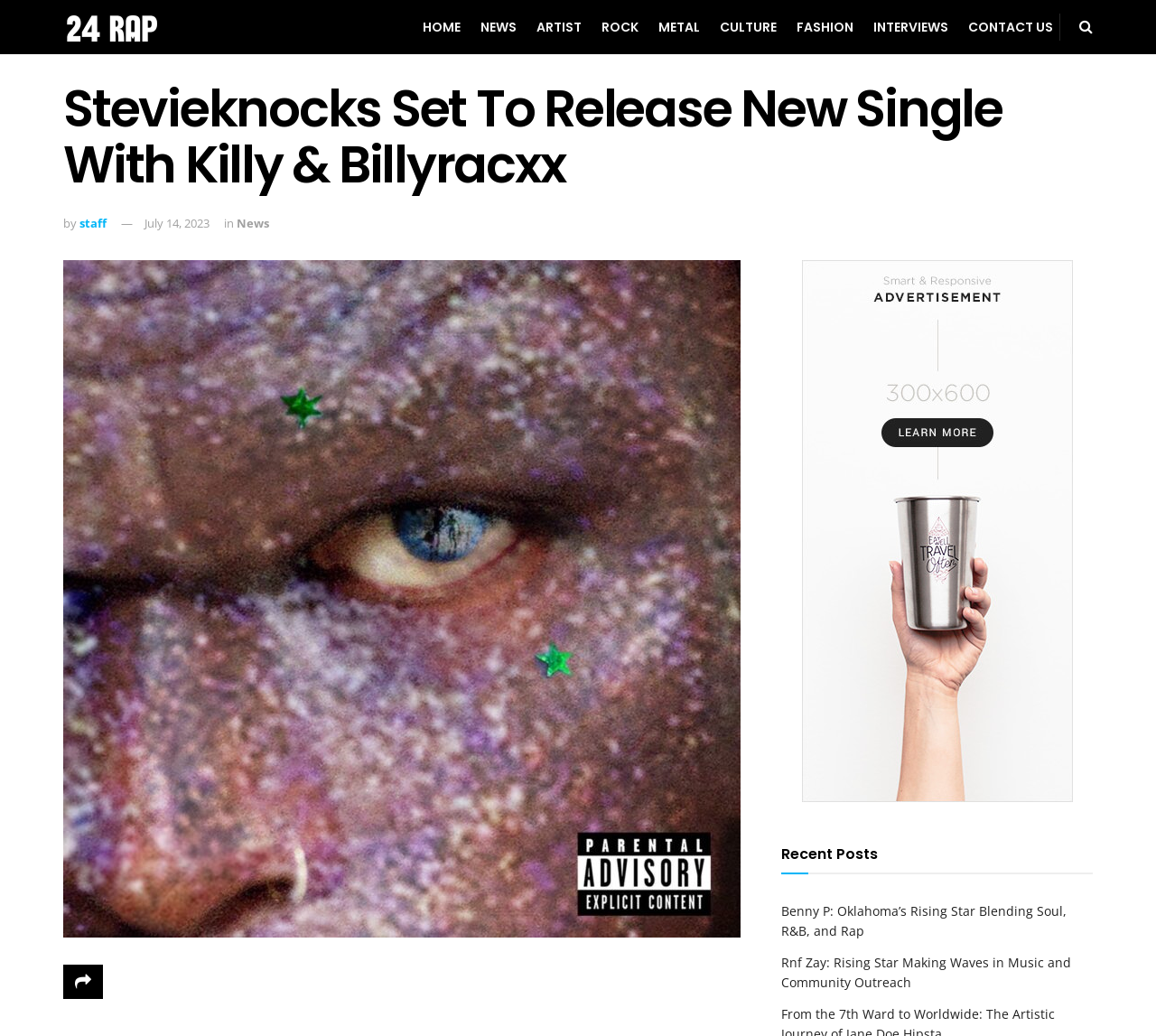What is the category of the latest article?
Carefully analyze the image and provide a detailed answer to the question.

I looked at the latest article's metadata, which includes the category 'News', indicating that the article belongs to the News category.